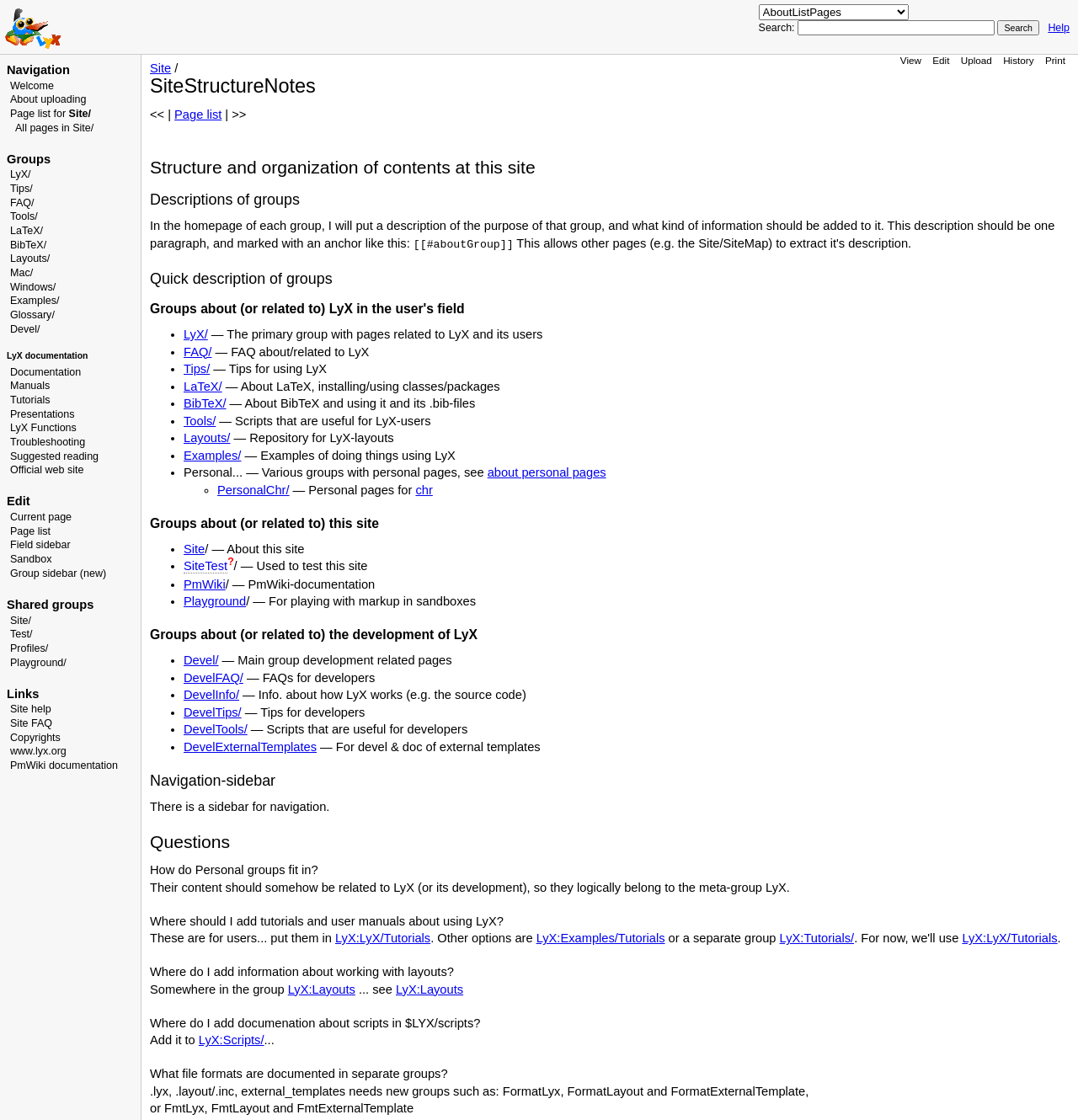Please identify the bounding box coordinates of the element I need to click to follow this instruction: "Edit the current page".

[0.006, 0.442, 0.028, 0.454]